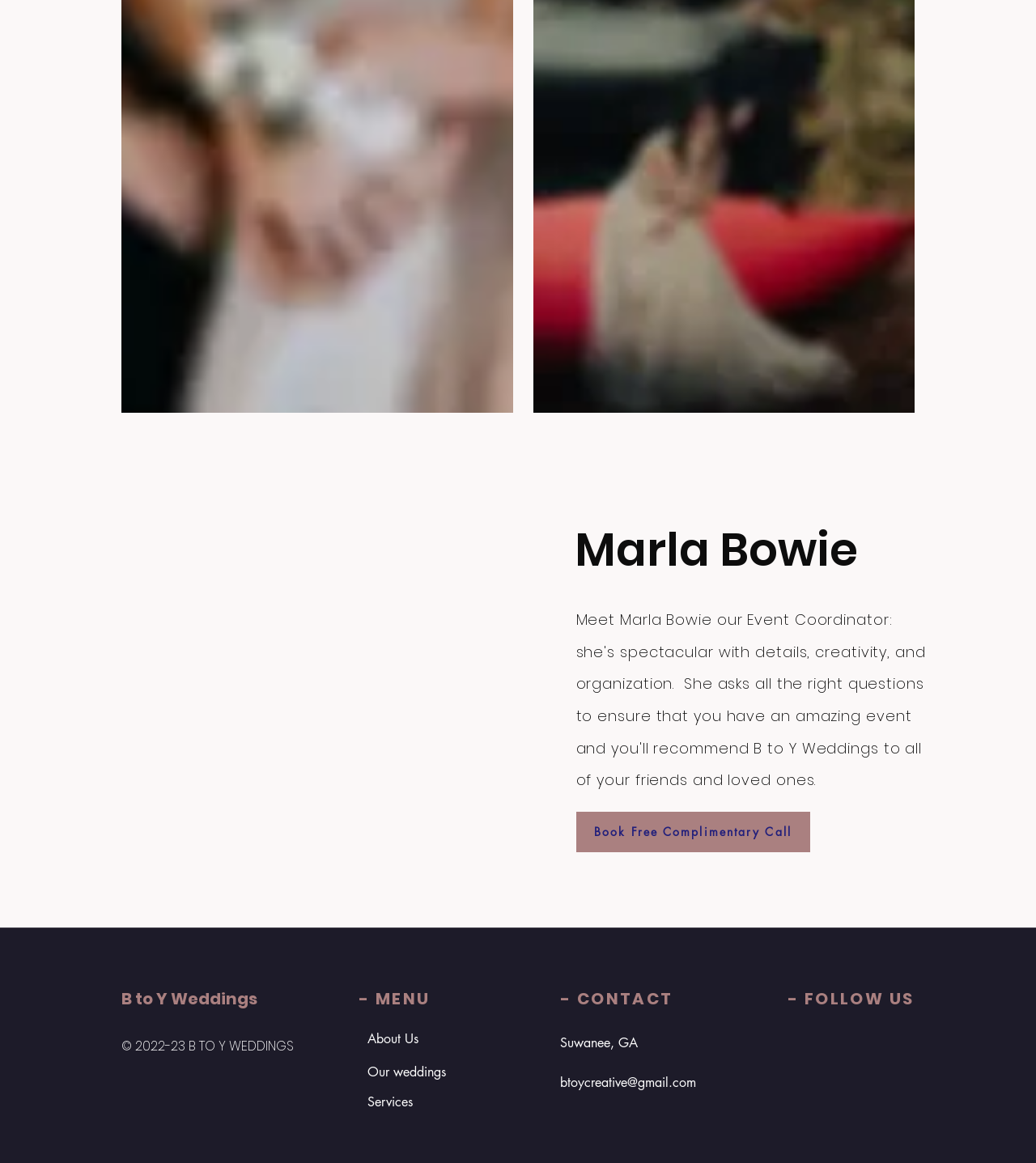Look at the image and answer the question in detail:
What is the company name?

I found the answer by looking at the heading element with the text 'B to Y Weddings' which is located at the bottom of the webpage, indicating that it is the company name.